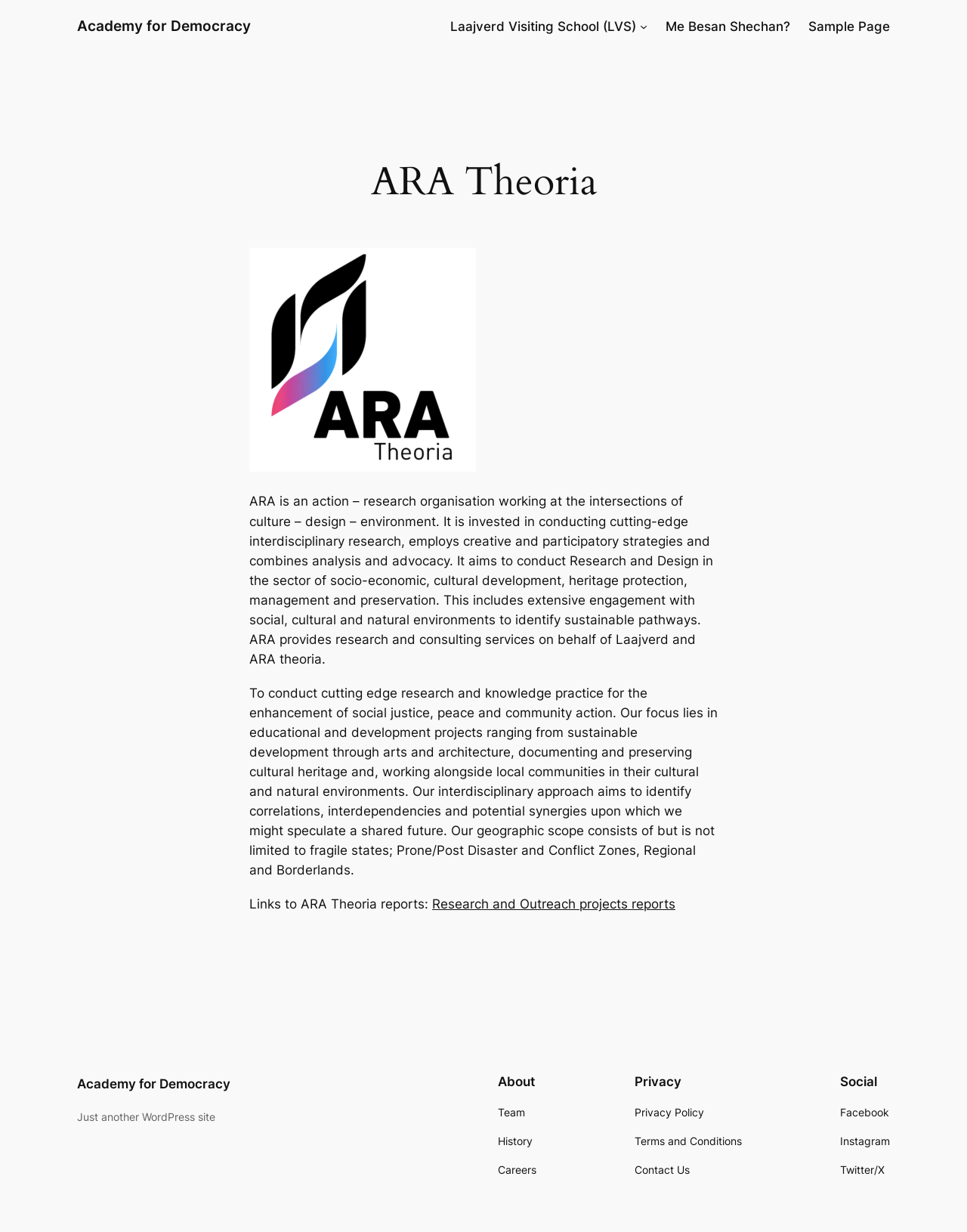What is the name of the organization?
Could you answer the question with a detailed and thorough explanation?

The name of the organization can be found in the main heading of the webpage, which is 'ARA Theoria'. This heading is located at the top of the webpage and is the most prominent text on the page.